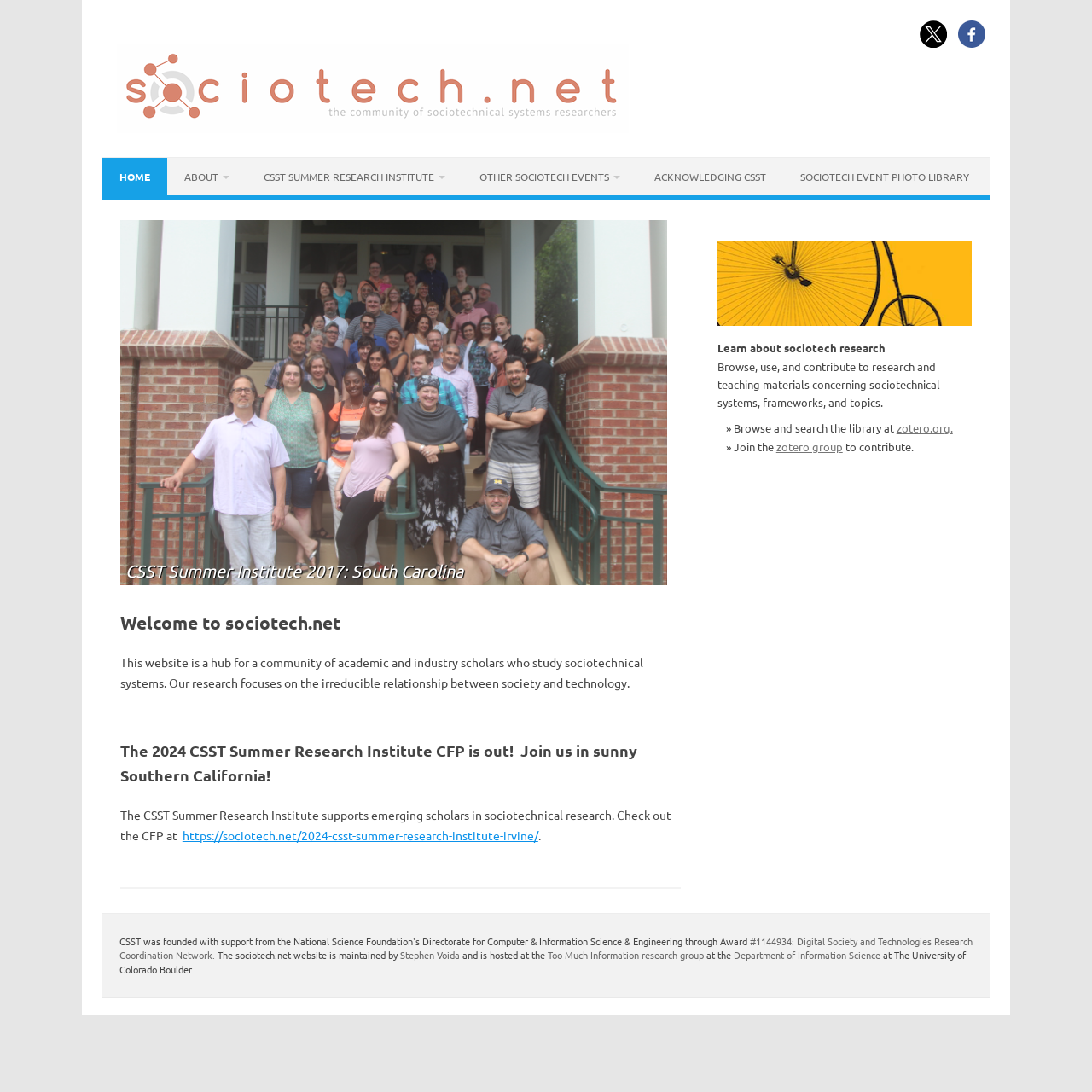Can you pinpoint the bounding box coordinates for the clickable element required for this instruction: "Go to HOME page"? The coordinates should be four float numbers between 0 and 1, i.e., [left, top, right, bottom].

[0.094, 0.145, 0.153, 0.179]